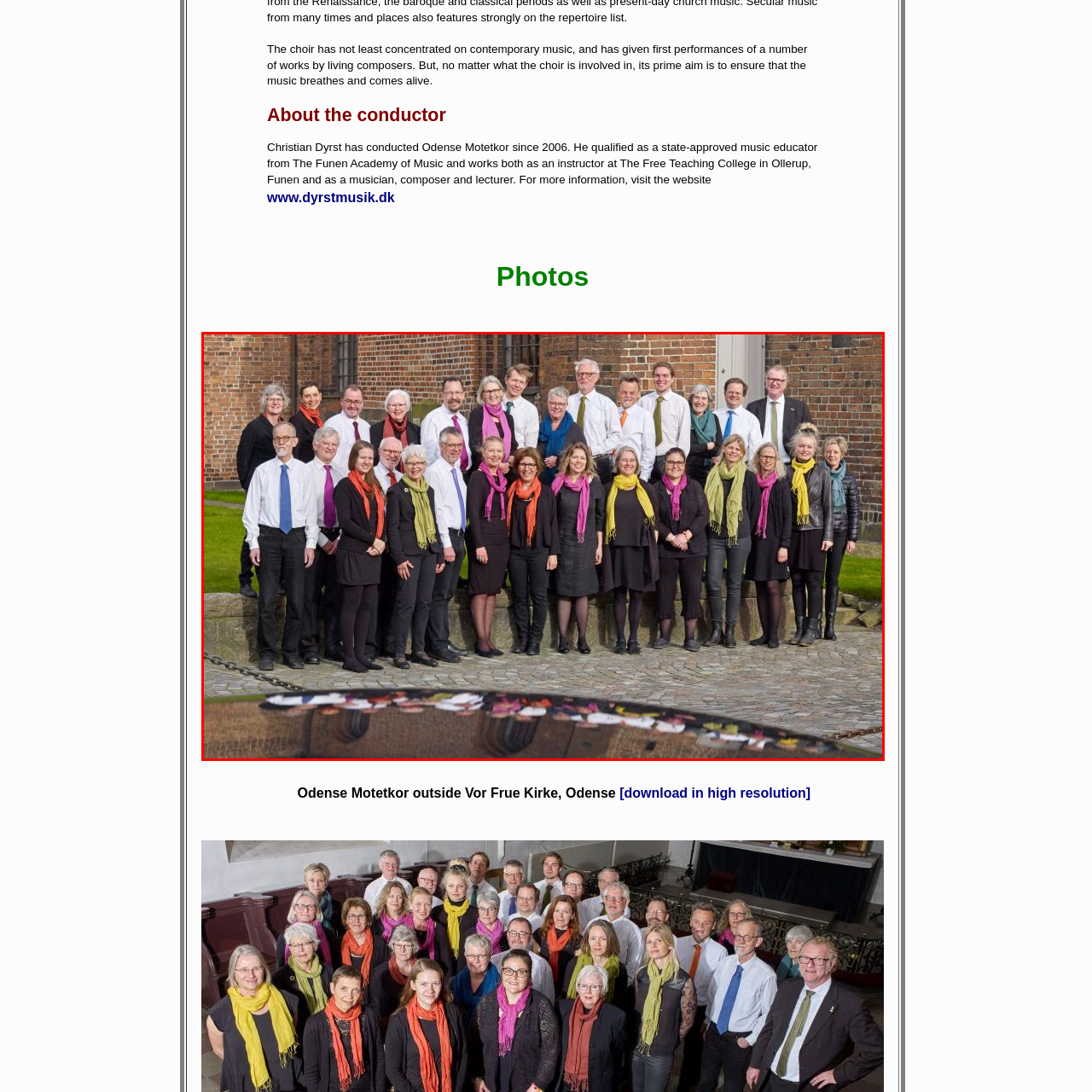Offer a complete and descriptive caption for the image marked by the red box.

The image features Odense Motetkor, a choir, posed outside Vor Frue Kirke in Odense. The ensemble is composed of a diverse group of individuals, dressed in a mix of formal and colorful attire, emphasizing their vibrant spirit. Many members are wearing scarves in shades of pink, orange, yellow, and green, which adds a lively touch to the formal black dresses and suits they wear.

The choir stands in front of the historically significant brick structure of the church, with some members seated and others standing on the steps, creating a dynamic composition. This moment captures their unity and passion for contemporary music, as they are known for premiering works by living composers. The background showcases the architectural beauty of the church, enhancing the overall ambiance of the photograph. This image serves as an invitation to learn more about their performances and contributions to the choral music scene.